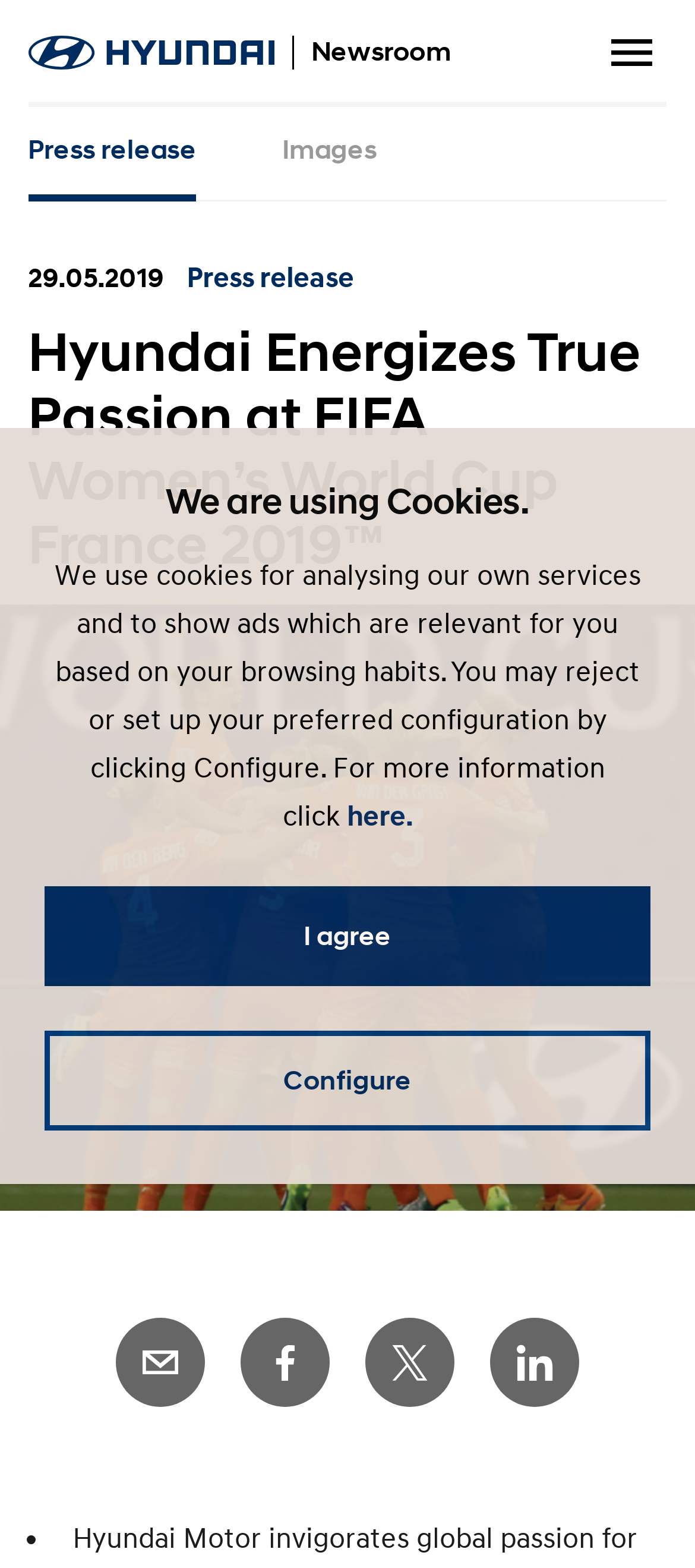Write a detailed summary of the webpage.

The webpage is about Hyundai's involvement in the FIFA Women's World Cup France 2019. At the top left, there is an image of "Hyundai Newsroom". On the top right, there is a button to toggle the menu. Below the button, there are two links, "Press release" and "Images", with a date "29.05.2019" in between. 

The main heading "Hyundai Energizes True Passion at FIFA Women’s World Cup France 2019™" is located at the top center of the page. Below the heading, there is a large image that spans the entire width of the page. 

At the bottom of the page, there are four social media links, "E-Mail", "Facebook", "Twitter", and "LinkedIn", aligned horizontally. Above these links, there is a section about cookies, which includes a paragraph of text and two links, "here" and "Configure". The section also has an "I agree" button.